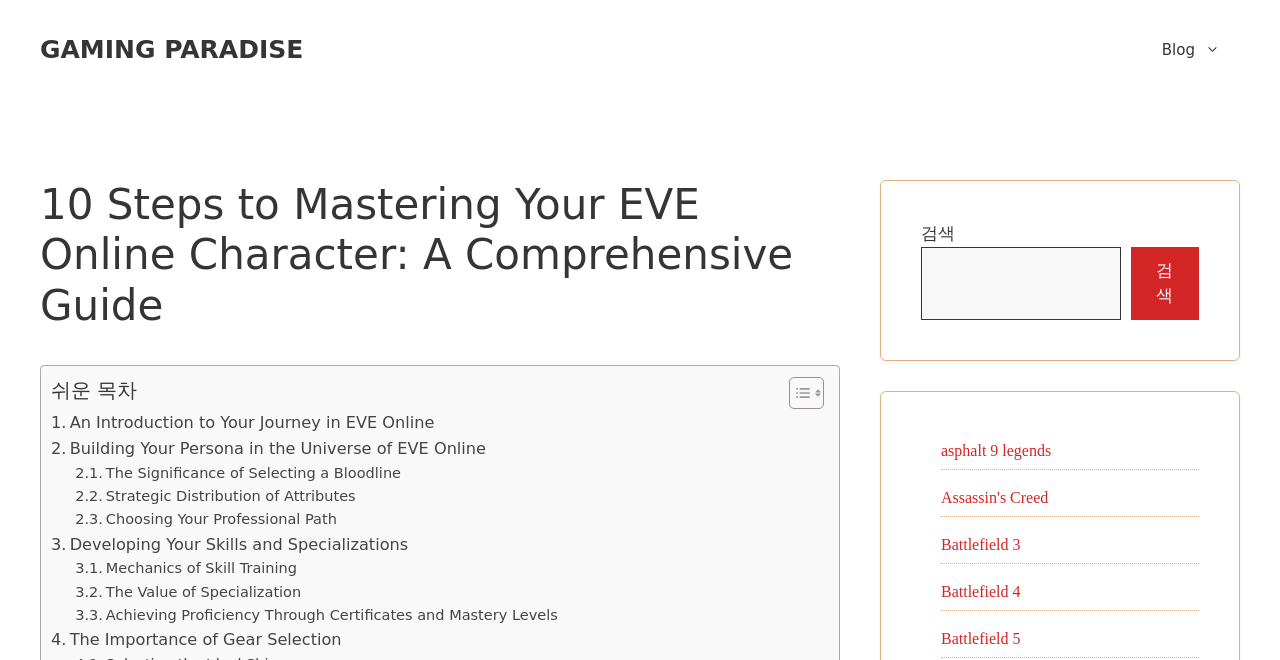Pinpoint the bounding box coordinates of the element that must be clicked to accomplish the following instruction: "Click on the GAMING PARADISE link". The coordinates should be in the format of four float numbers between 0 and 1, i.e., [left, top, right, bottom].

[0.031, 0.053, 0.237, 0.097]